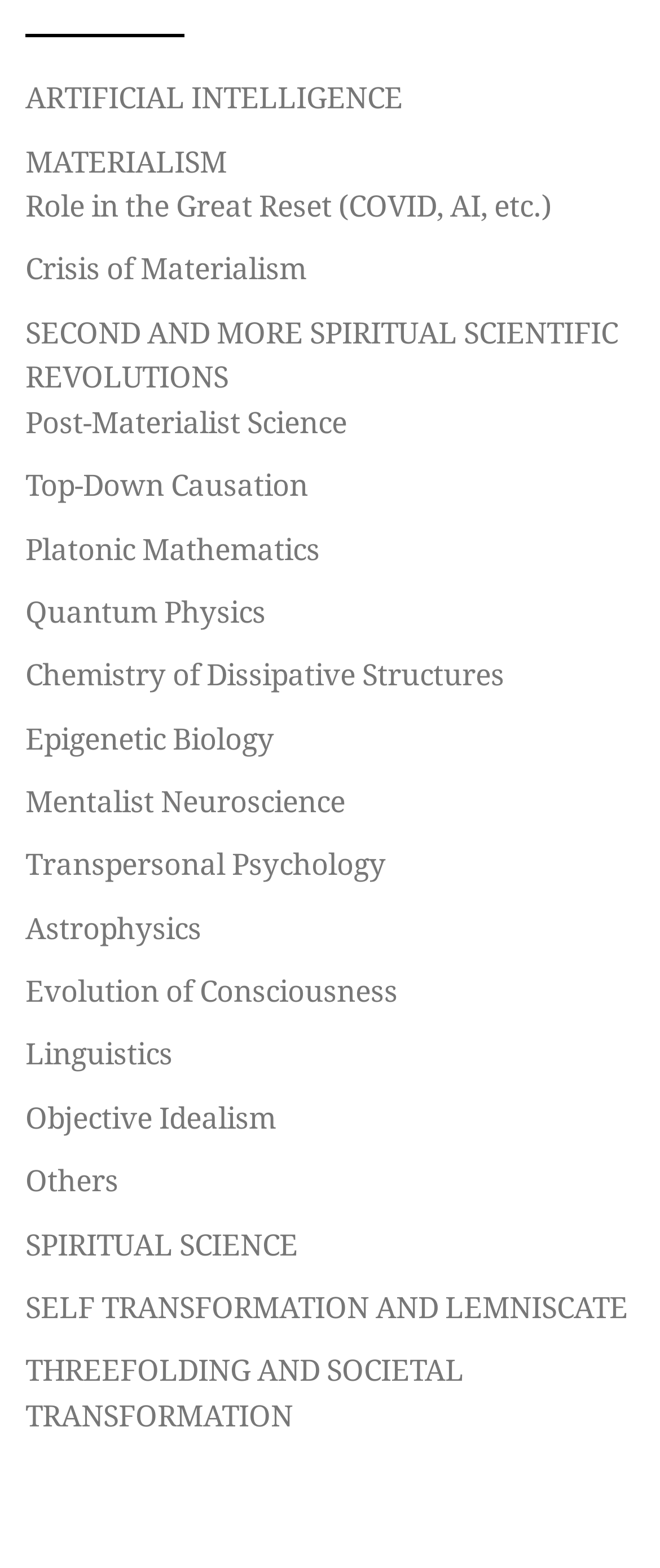Provide a brief response to the question below using a single word or phrase: 
What is the vertical position of the 'Crisis of Materialism' link?

Above 'Post-Materialist Science' link